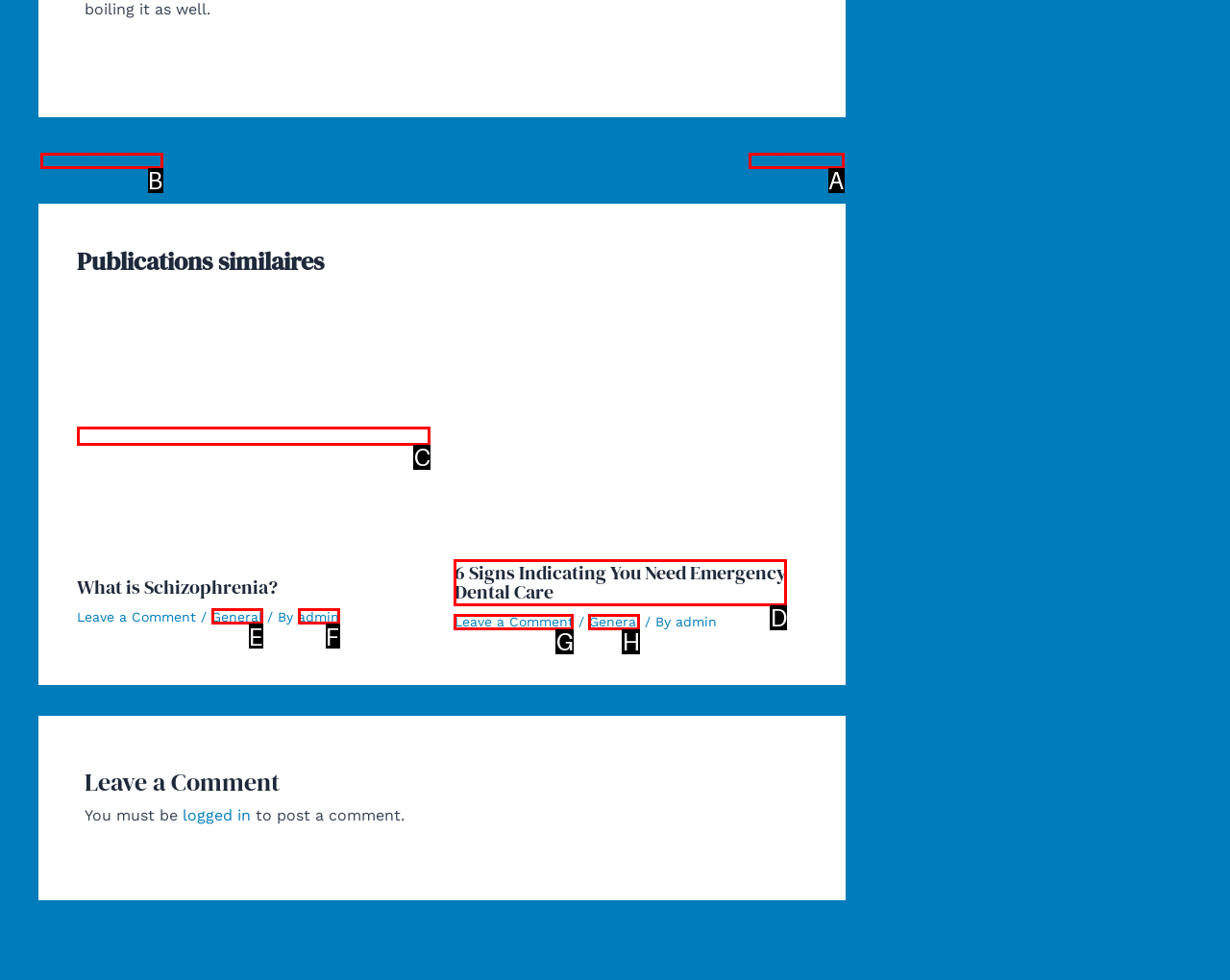Determine the right option to click to perform this task: Go to next post
Answer with the correct letter from the given choices directly.

A